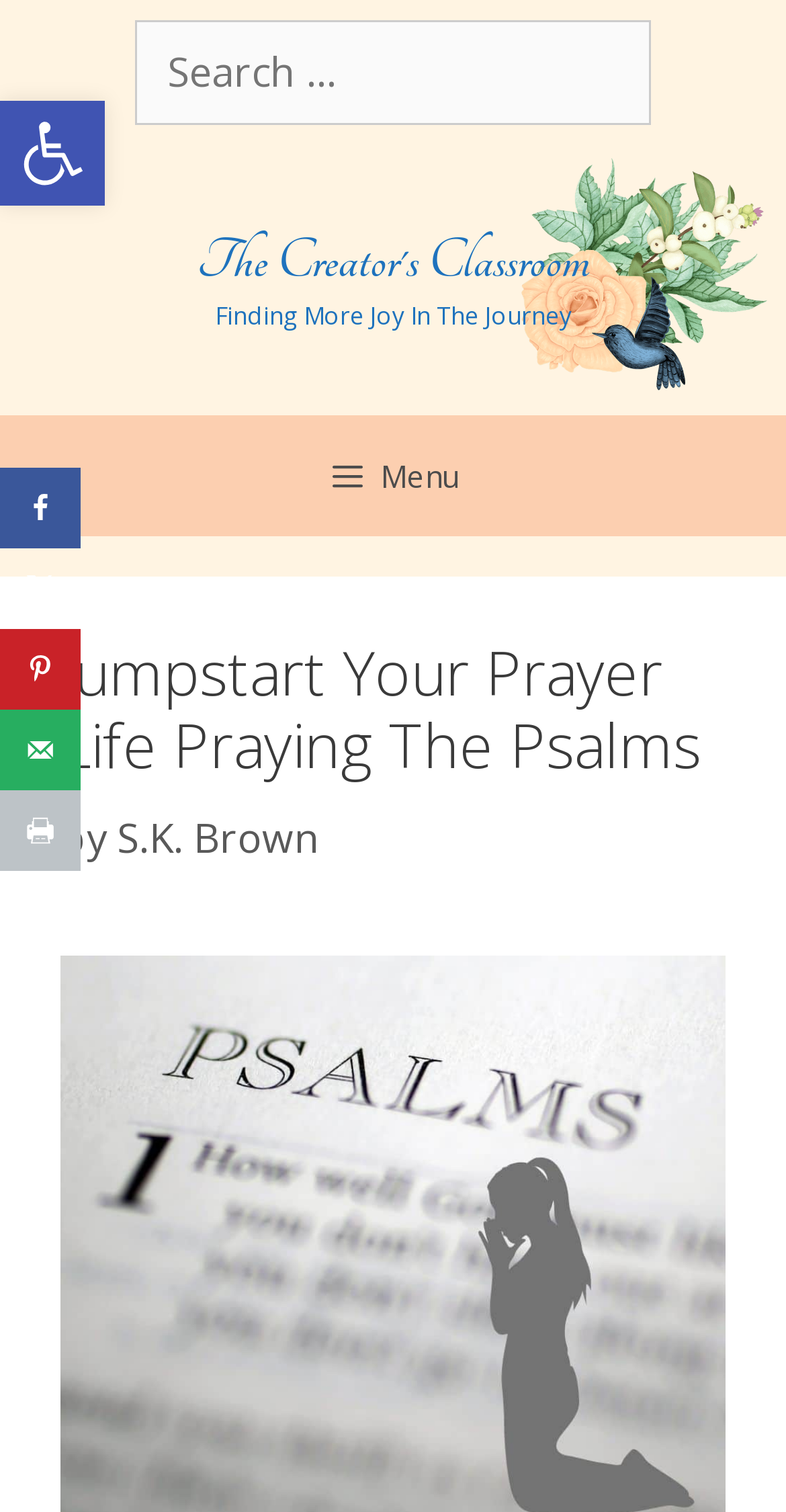Who is the author of the article?
Please look at the screenshot and answer in one word or a short phrase.

S.K. Brown